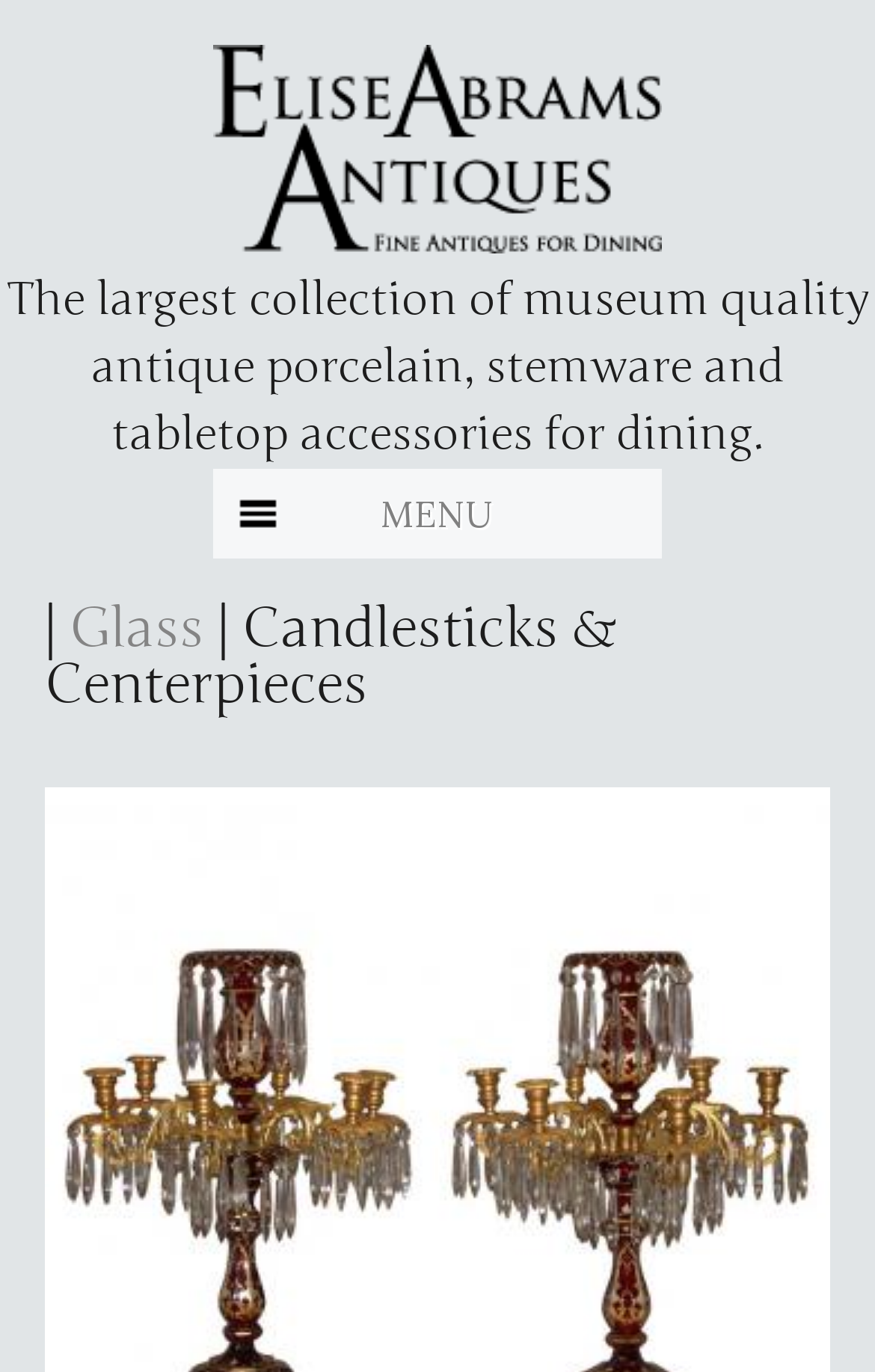Give the bounding box coordinates for the element described by: "Glass".

[0.079, 0.435, 0.233, 0.482]